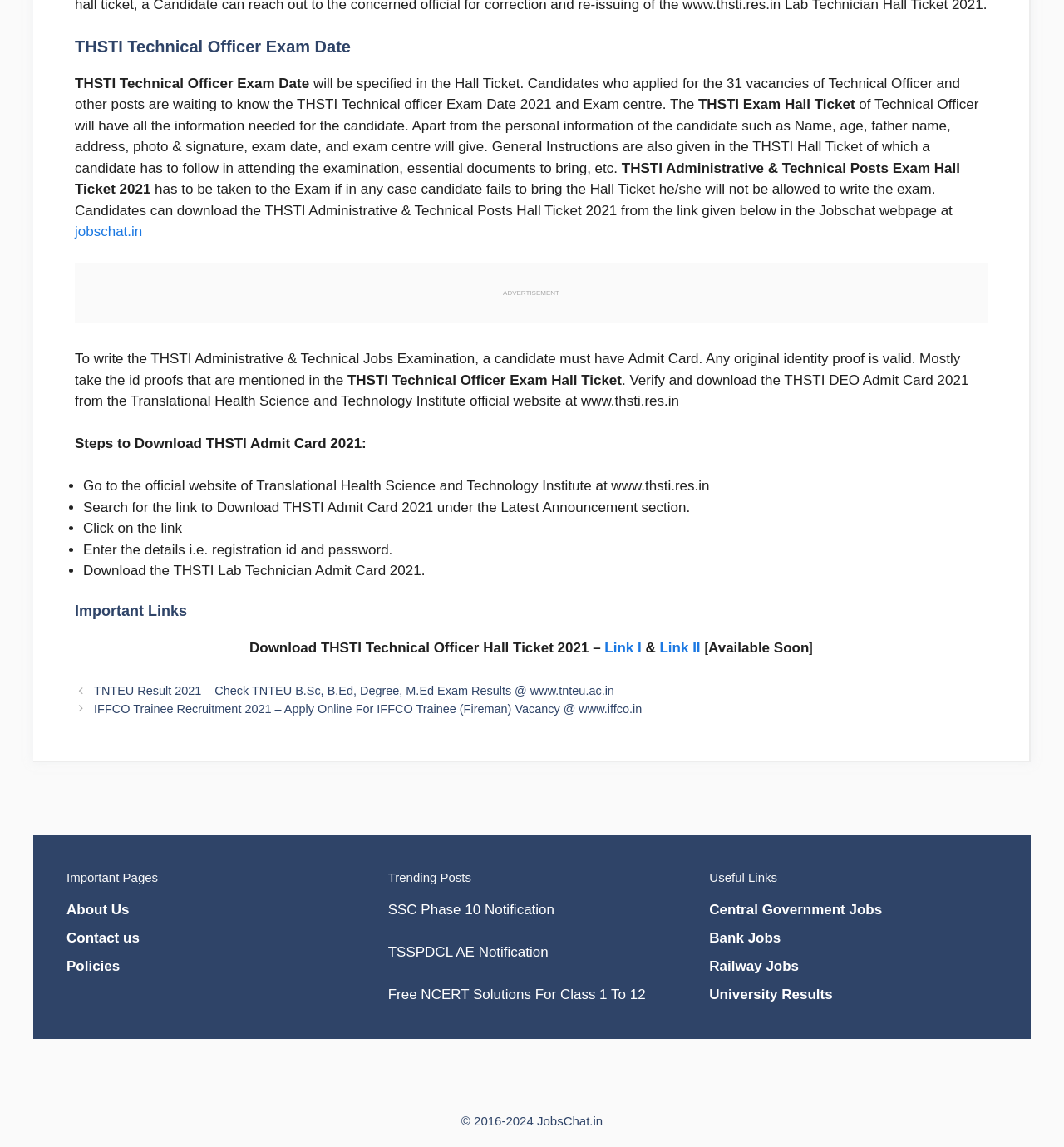Indicate the bounding box coordinates of the element that must be clicked to execute the instruction: "Download THSTI Technical Officer Hall Ticket 2021". The coordinates should be given as four float numbers between 0 and 1, i.e., [left, top, right, bottom].

[0.234, 0.558, 0.568, 0.572]